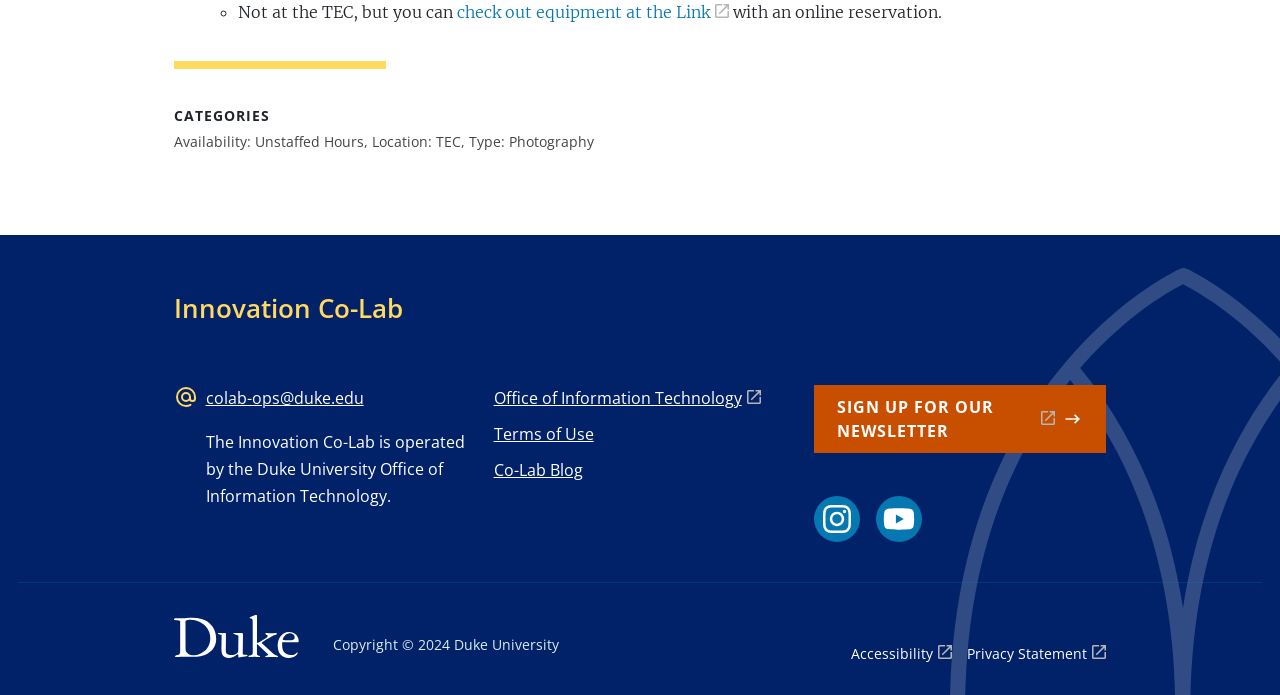Bounding box coordinates are specified in the format (top-left x, top-left y, bottom-right x, bottom-right y). All values are floating point numbers bounded between 0 and 1. Please provide the bounding box coordinate of the region this sentence describes: Office of Information Technology

[0.386, 0.555, 0.594, 0.606]